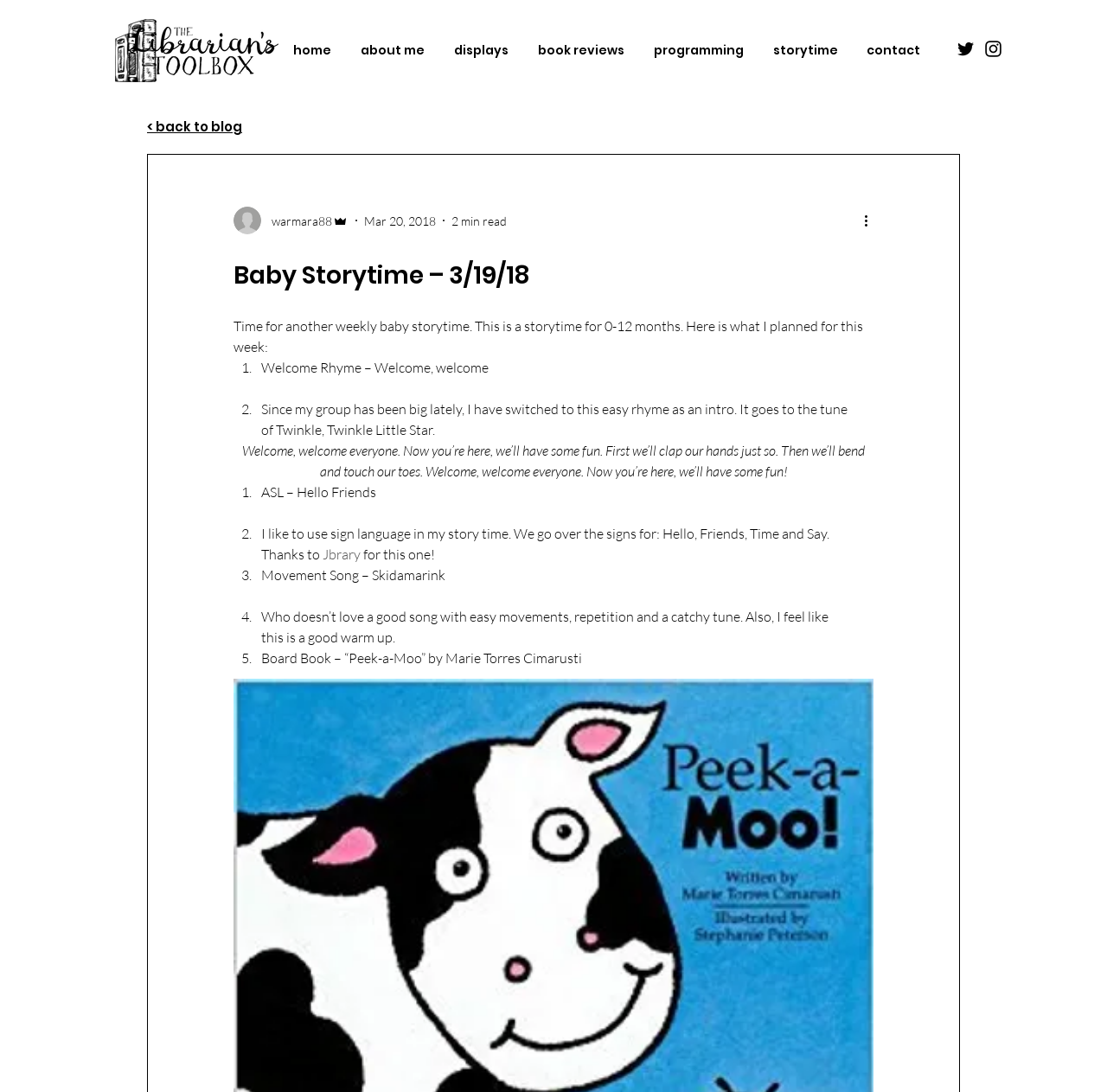Find the bounding box coordinates of the element you need to click on to perform this action: 'Click the 'home' link'. The coordinates should be represented by four float values between 0 and 1, in the format [left, top, right, bottom].

[0.252, 0.026, 0.312, 0.066]